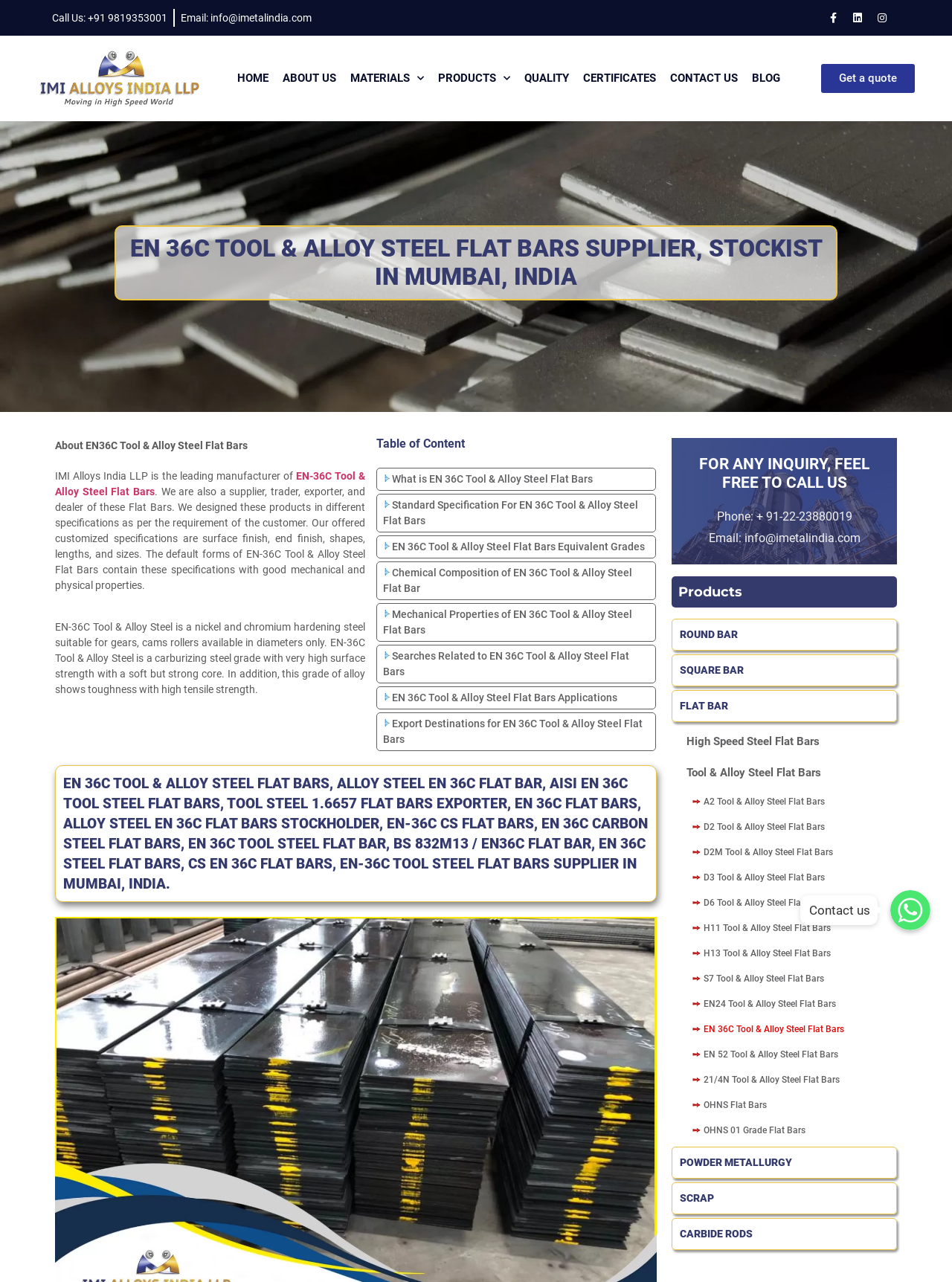How many social media links are in the top-right corner?
Answer the question with a thorough and detailed explanation.

I looked at the top-right corner of the webpage and found 4 social media links, including 'Facebook-f', 'Linkedin', 'Instagram', and 'WhatsApp'.